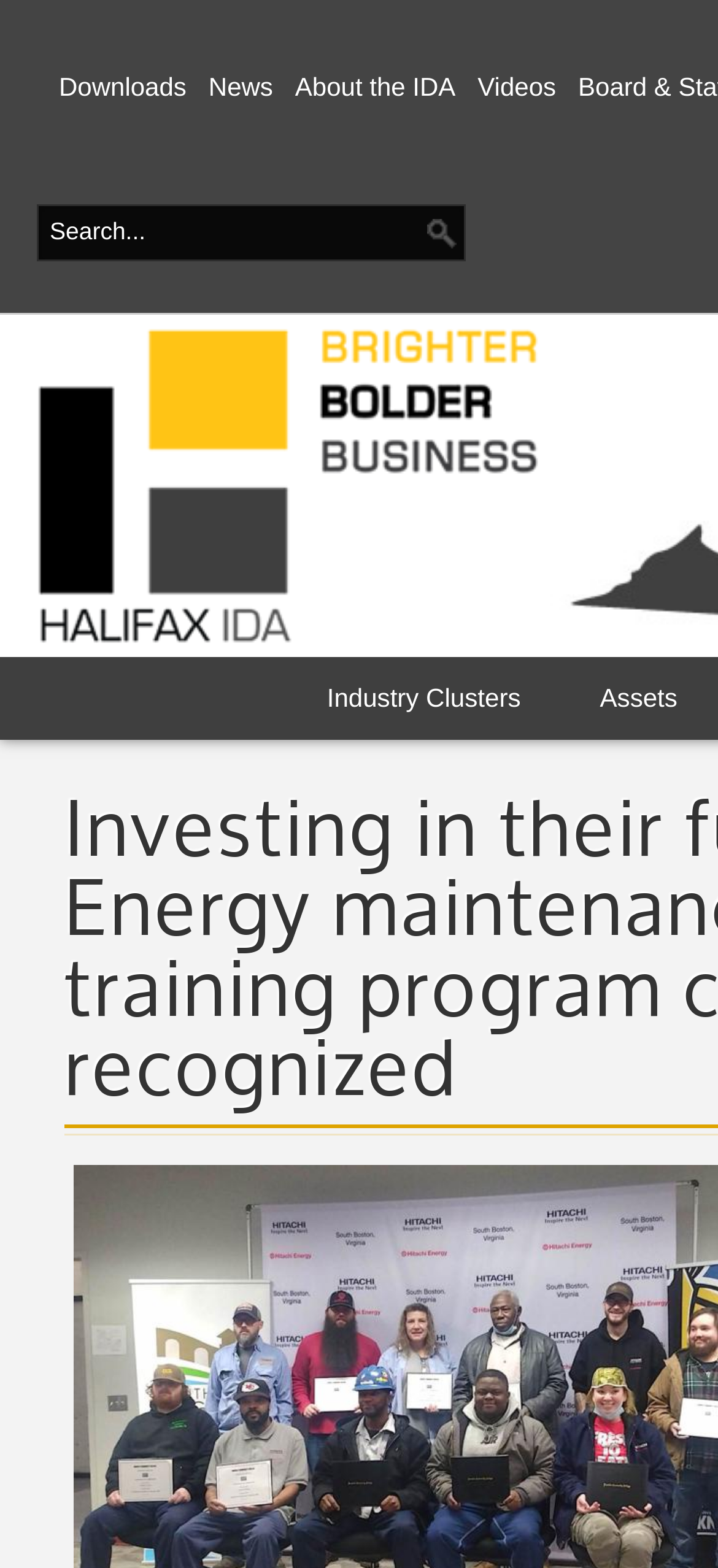Respond with a single word or phrase:
What is the purpose of the textbox?

Search